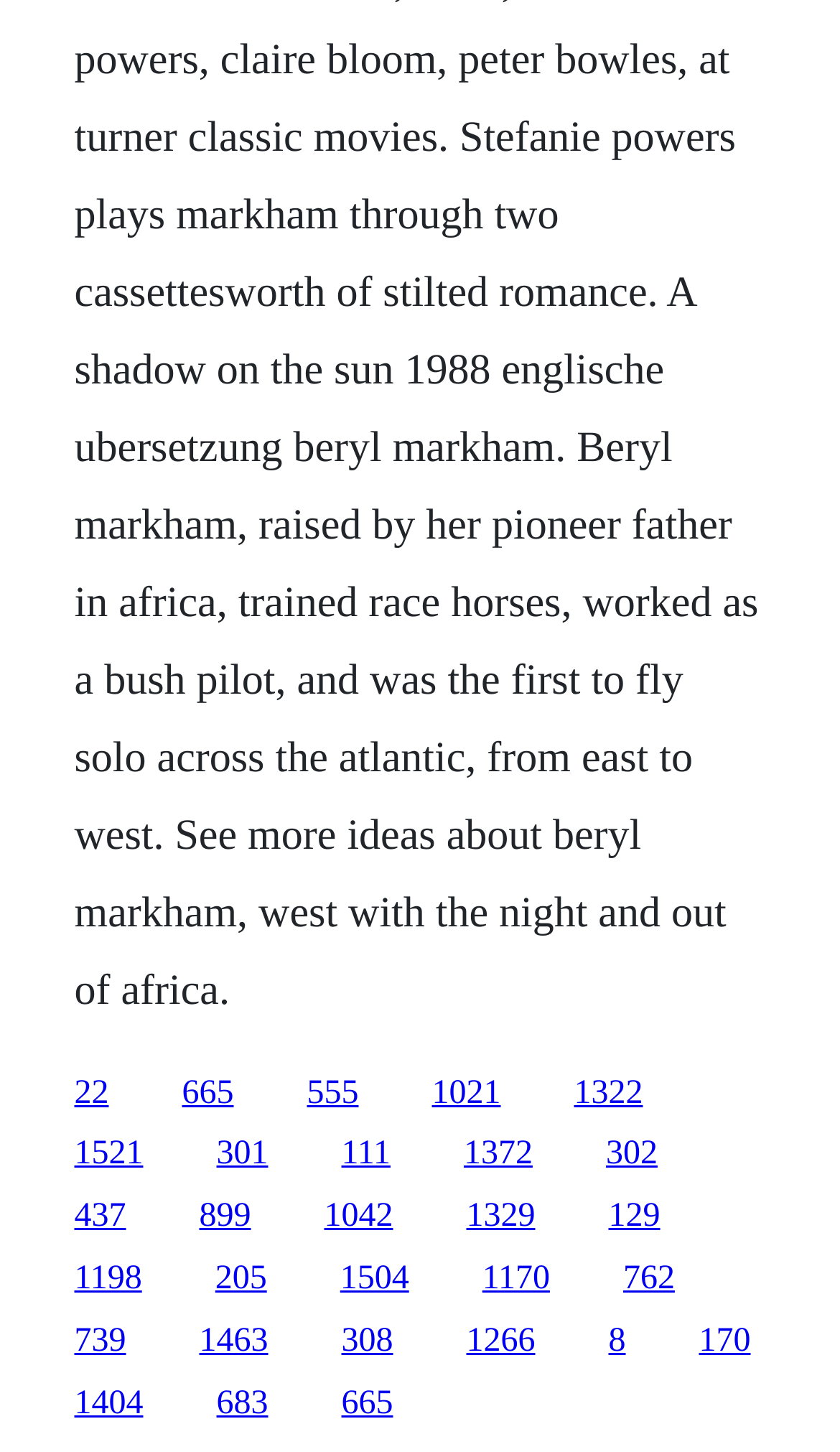Could you determine the bounding box coordinates of the clickable element to complete the instruction: "go to the 1322 link"? Provide the coordinates as four float numbers between 0 and 1, i.e., [left, top, right, bottom].

[0.683, 0.74, 0.765, 0.765]